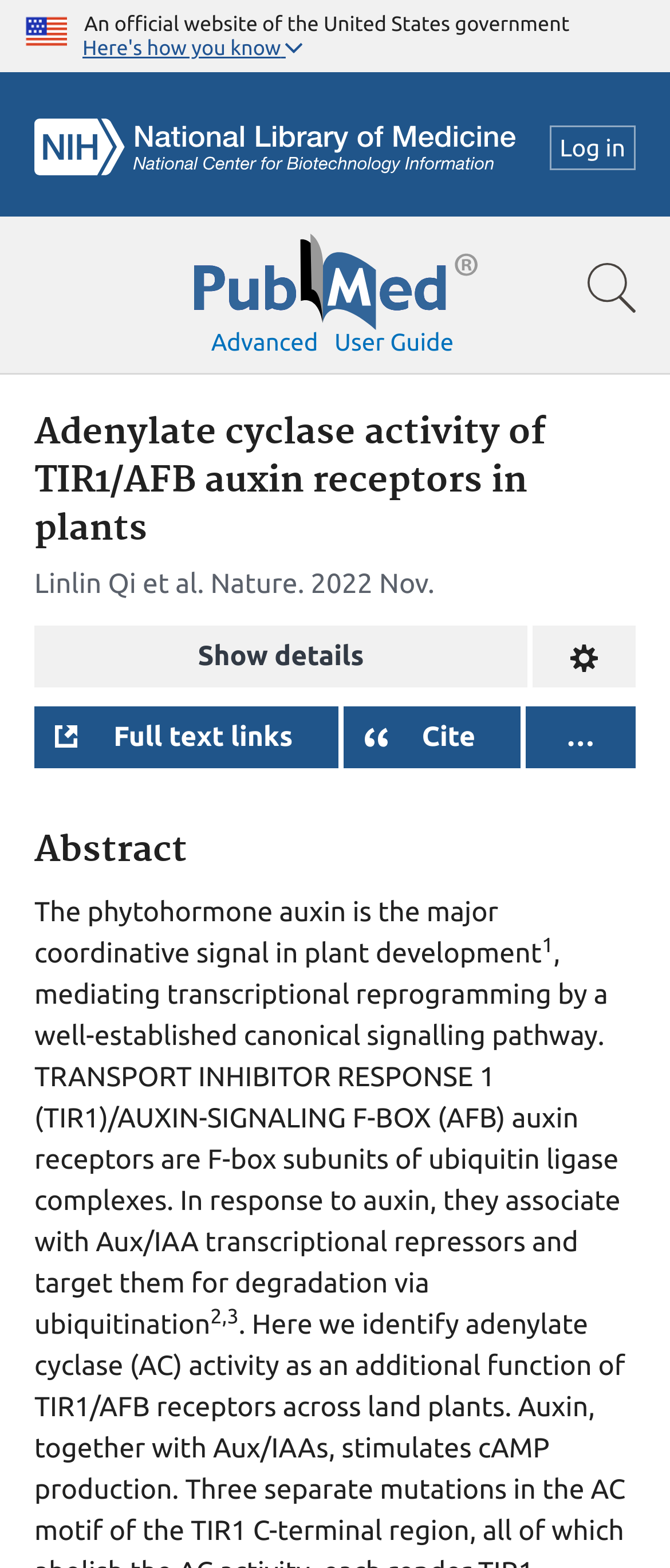What is the name of the government website?
Refer to the image and provide a concise answer in one word or phrase.

United States government